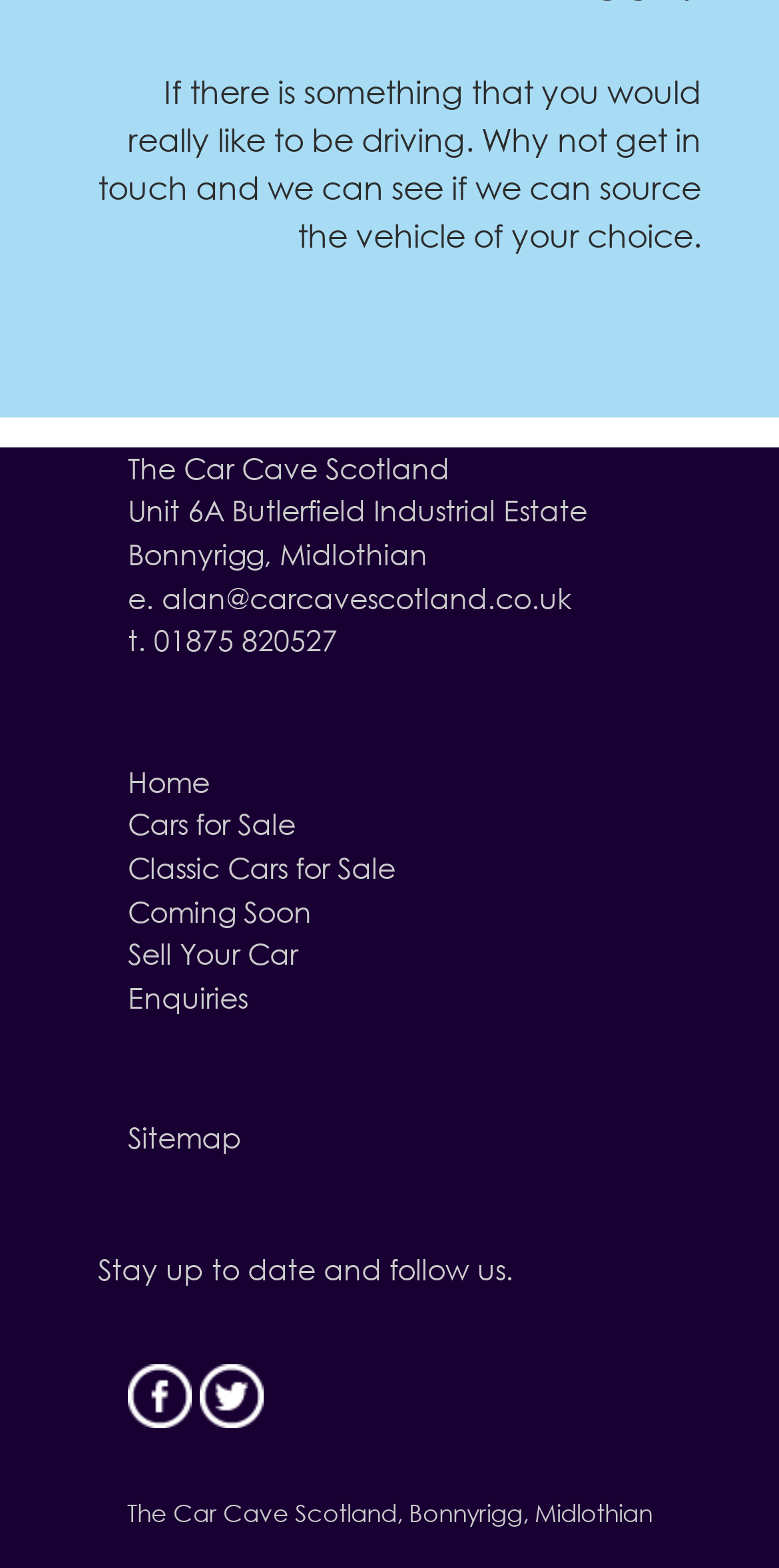Given the element description: "Twitter", predict the bounding box coordinates of the UI element it refers to, using four float numbers between 0 and 1, i.e., [left, top, right, bottom].

[0.256, 0.87, 0.349, 0.91]